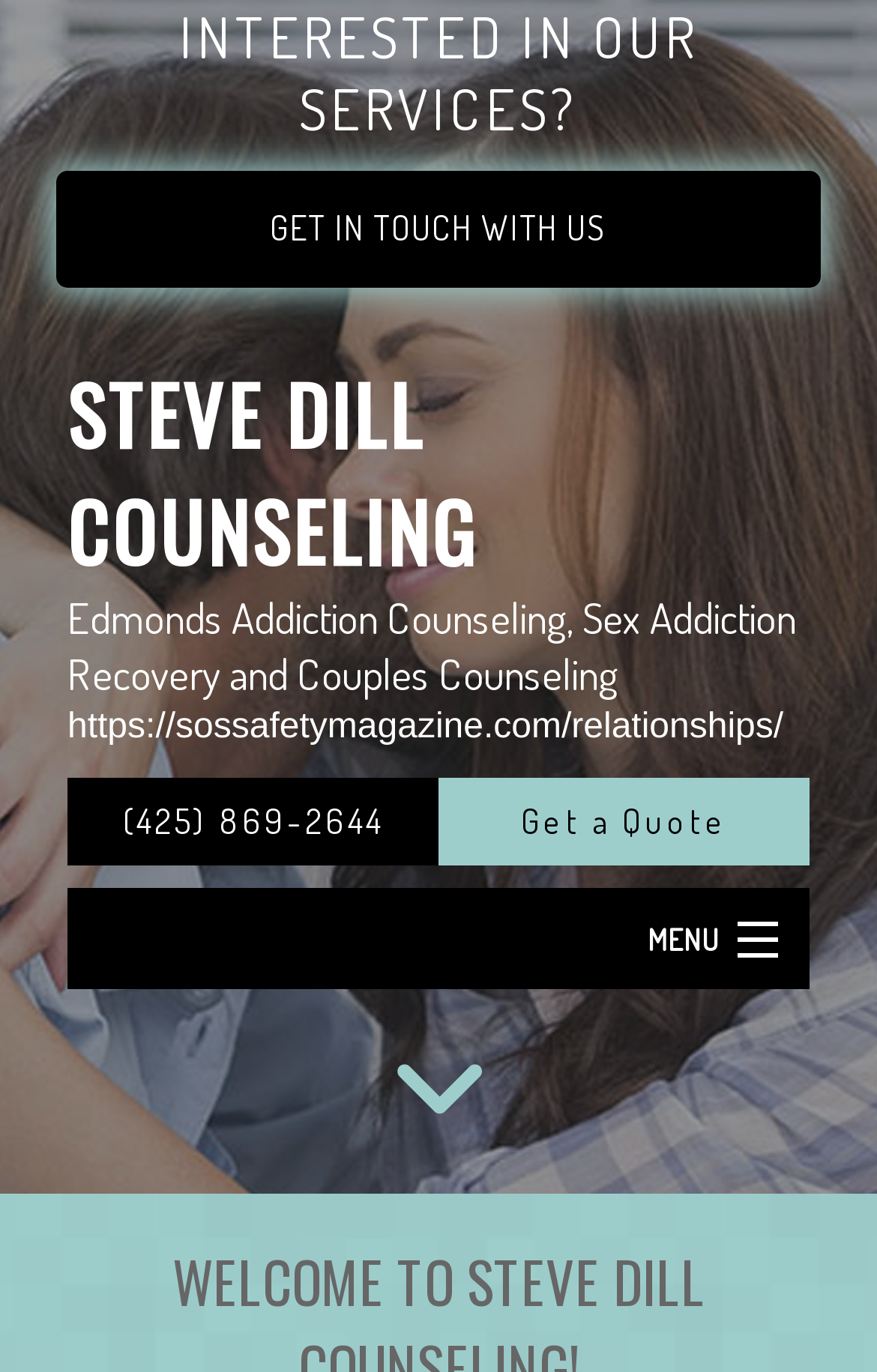Generate the main heading text from the webpage.

STEVE DILL COUNSELING